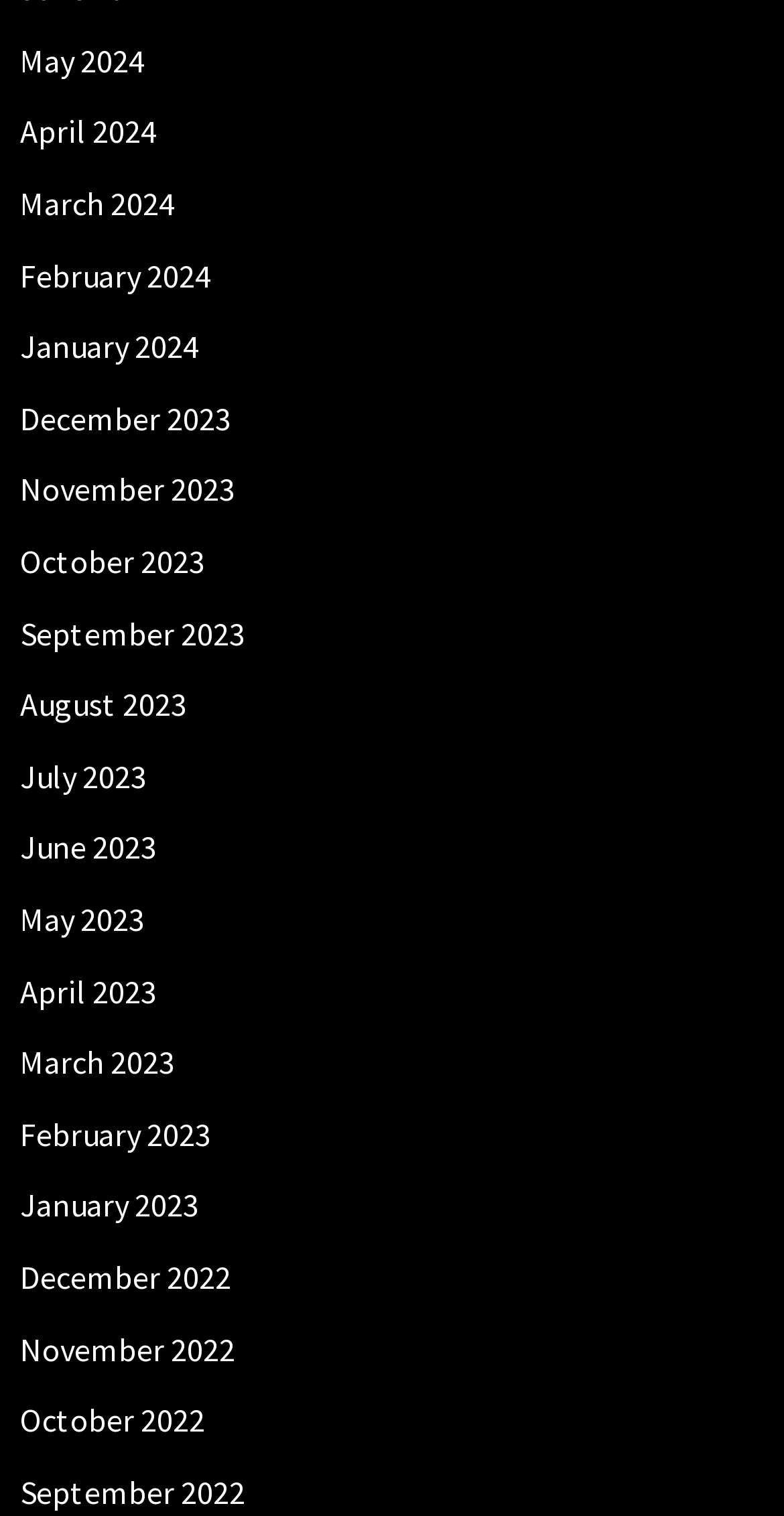Determine the bounding box coordinates of the element that should be clicked to execute the following command: "browse November 2022".

[0.026, 0.876, 0.3, 0.903]